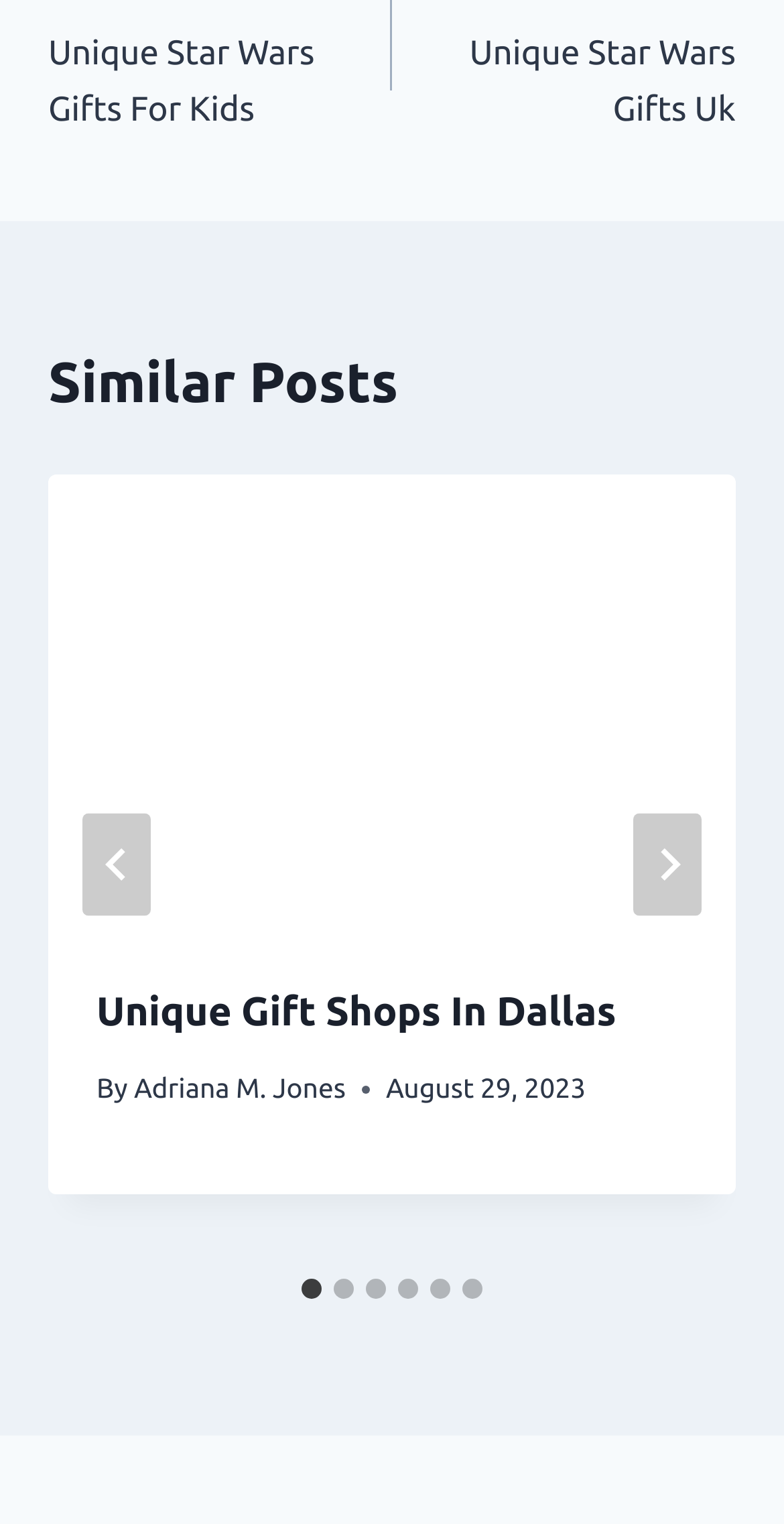Calculate the bounding box coordinates of the UI element given the description: "aria-label="Next"".

[0.808, 0.534, 0.895, 0.601]